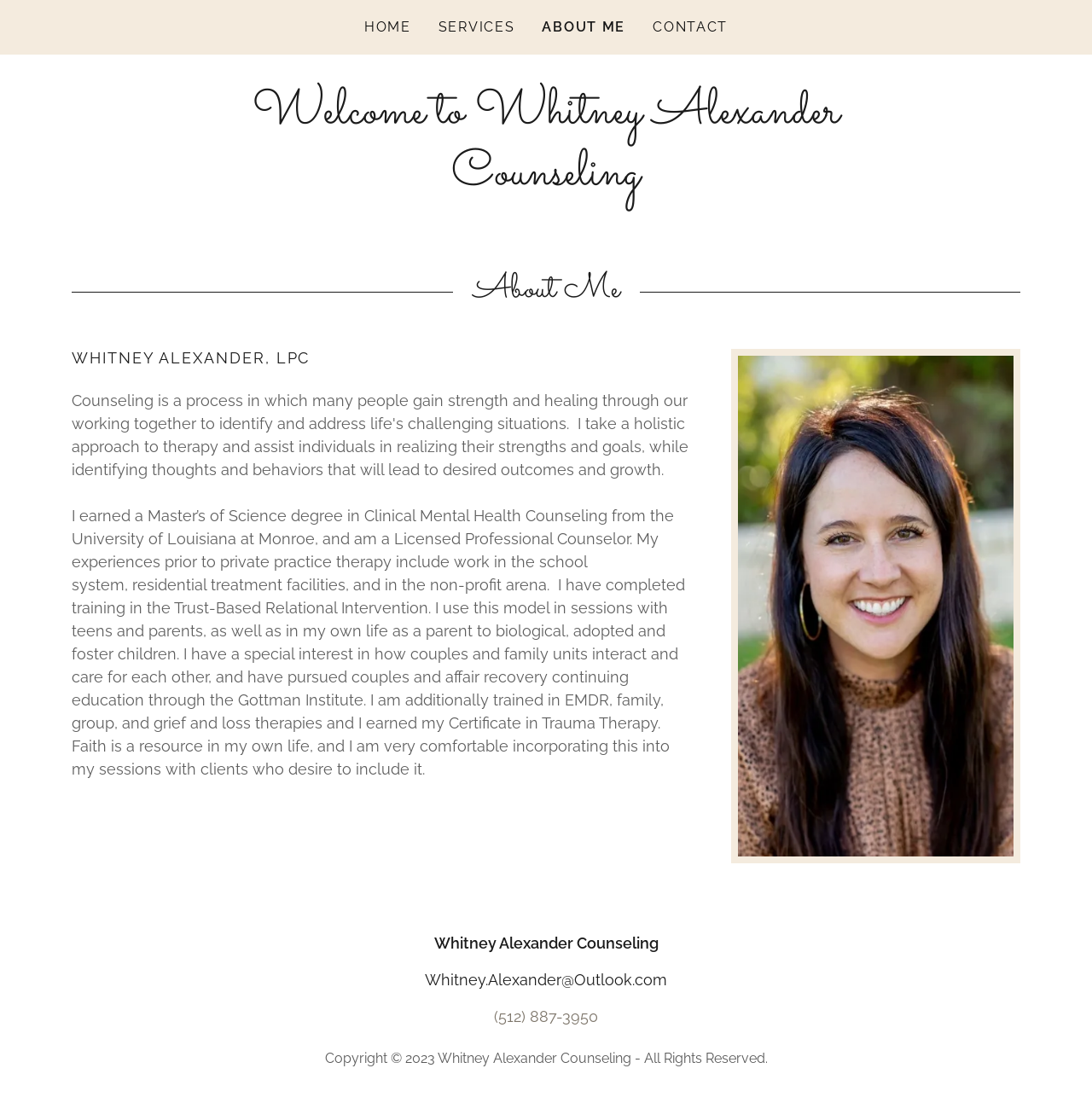Provide a brief response to the question below using a single word or phrase: 
What is the profession of Whitney Alexander?

Licensed Professional Counselor